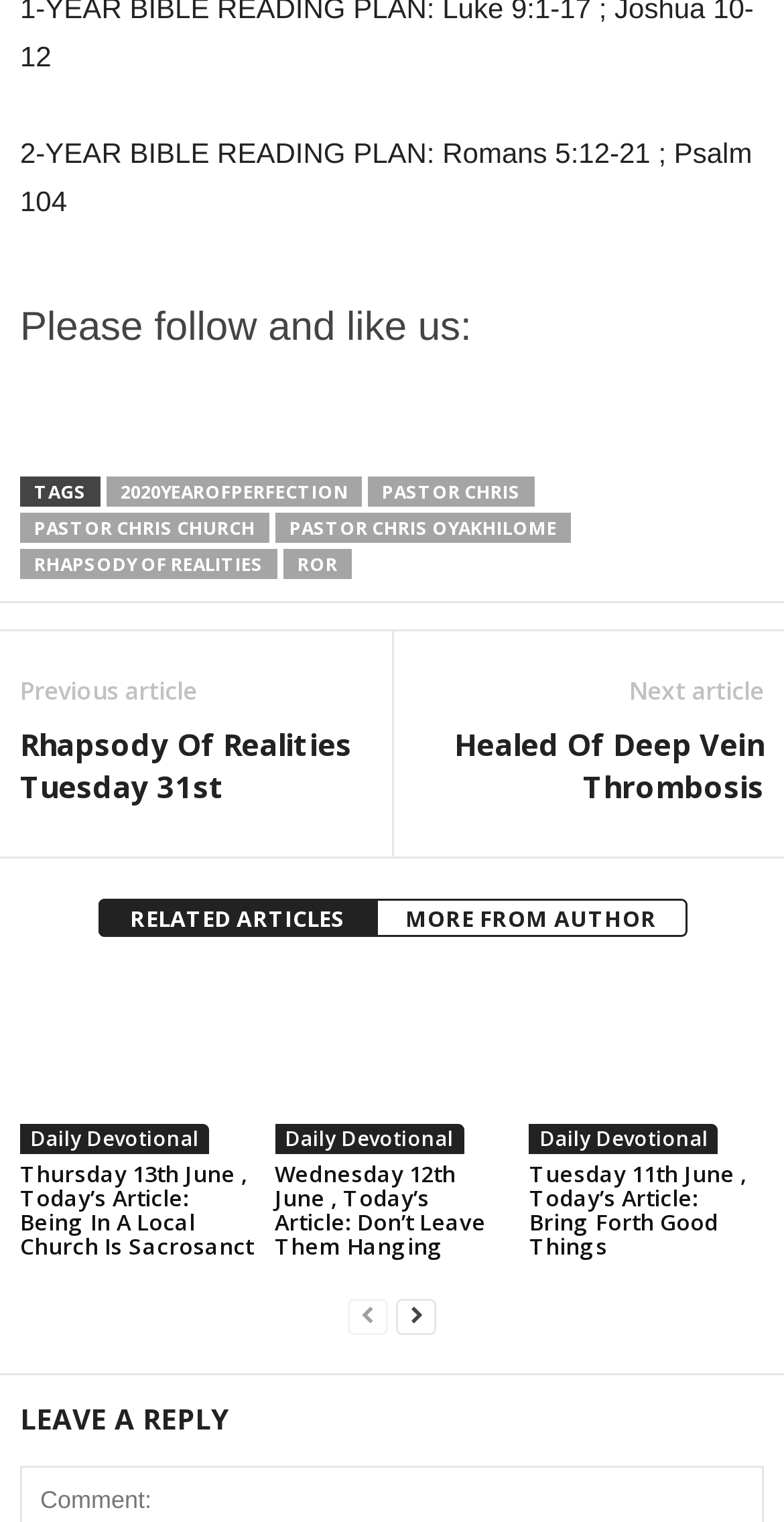Identify the bounding box coordinates of the region I need to click to complete this instruction: "Leave a reply".

[0.026, 0.918, 0.974, 0.949]